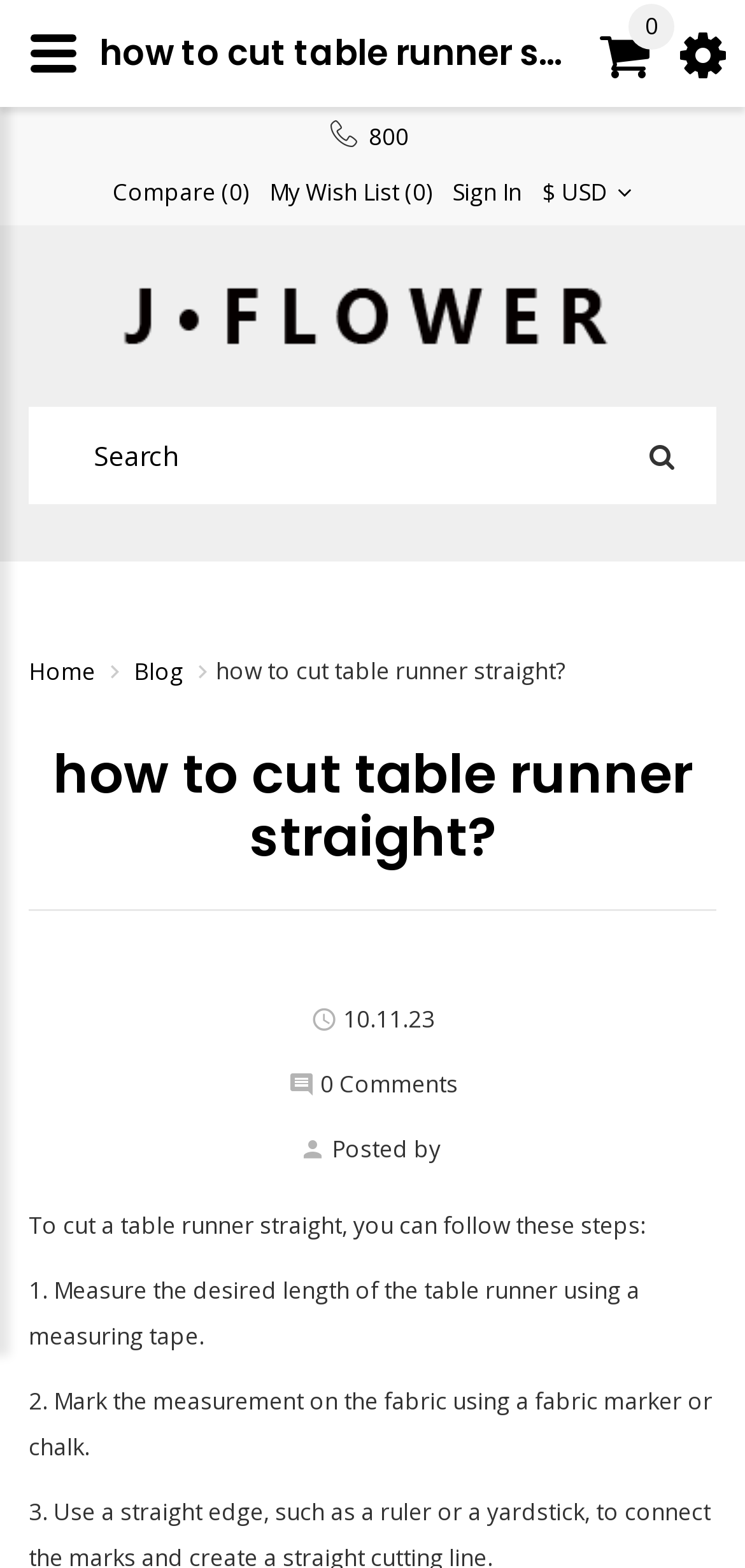Please indicate the bounding box coordinates of the element's region to be clicked to achieve the instruction: "go to home page". Provide the coordinates as four float numbers between 0 and 1, i.e., [left, top, right, bottom].

[0.038, 0.414, 0.128, 0.443]